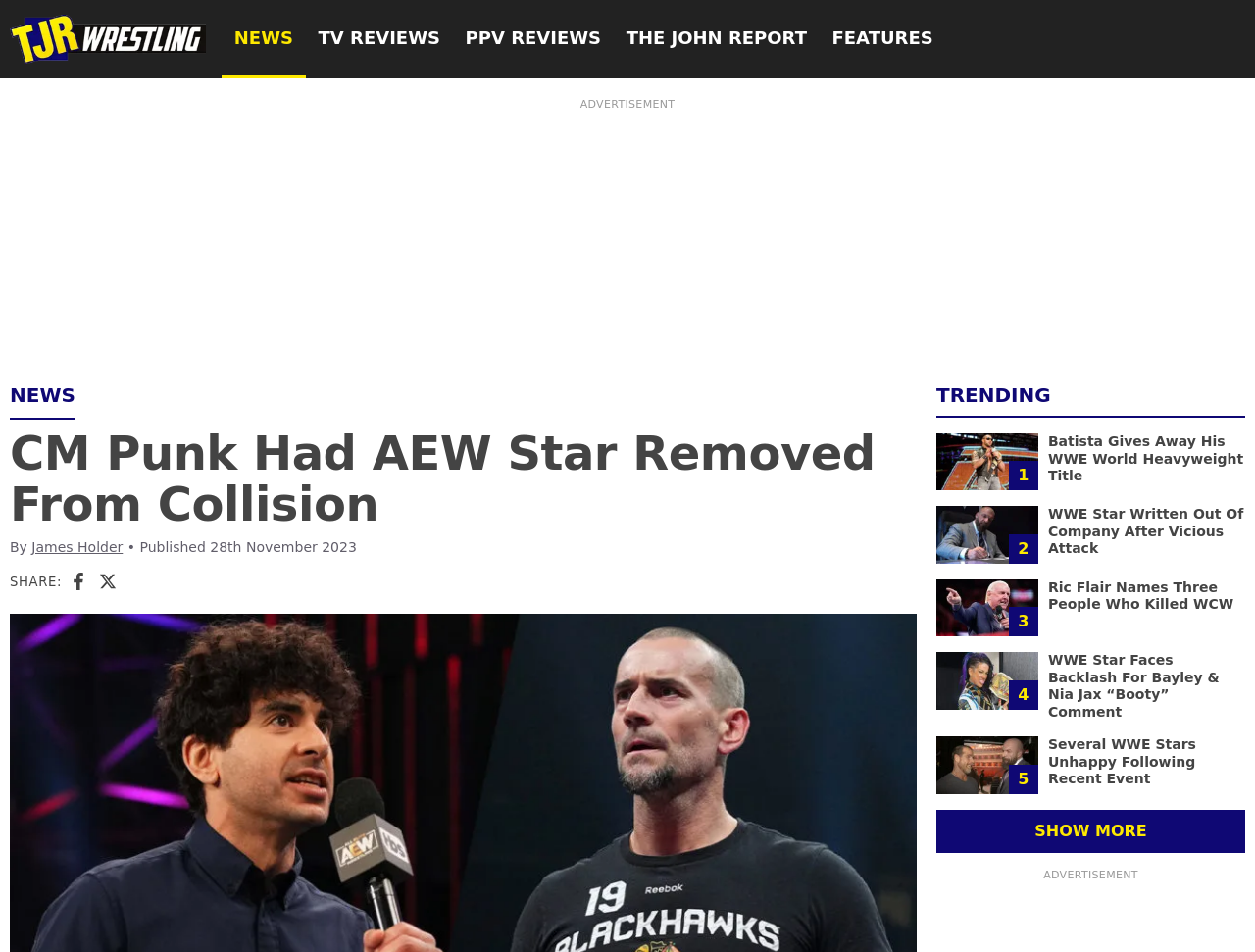Use a single word or phrase to answer this question: 
What type of content is featured in the 'TRENDING' section?

WWE news